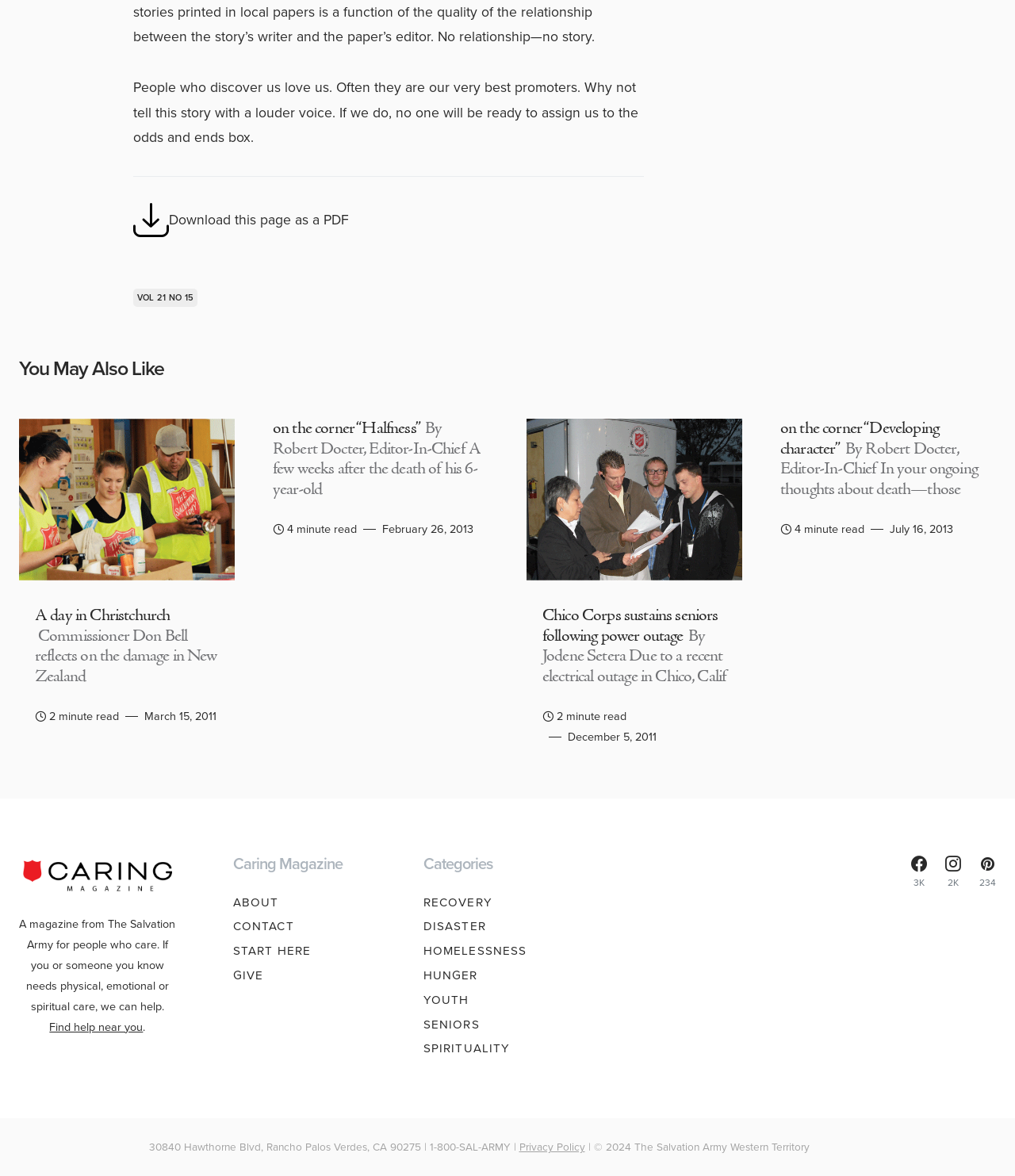Determine the bounding box coordinates of the target area to click to execute the following instruction: "Generate PDF."

[0.131, 0.172, 0.344, 0.202]